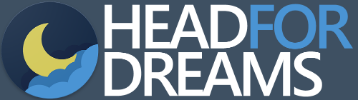What is the purpose of the 'Head for Dreams' platform?
Analyze the image and provide a thorough answer to the question.

The caption states that the visual branding of the logo 'invites users to engage with the content related to dream interpretations and insights', which suggests that the purpose of the 'Head for Dreams' platform is to provide dream interpretations and insights.